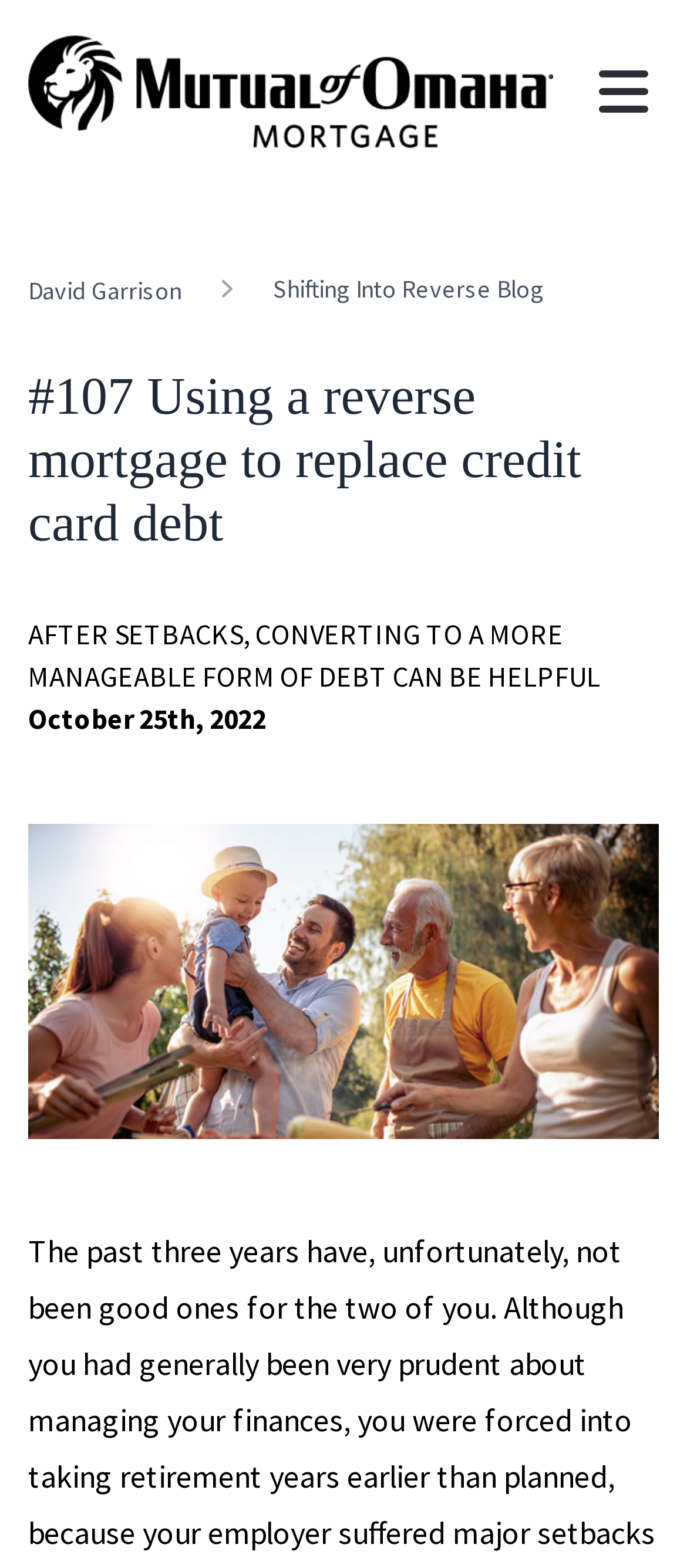Please find and give the text of the main heading on the webpage.

#107 Using a reverse mortgage to replace credit card debt